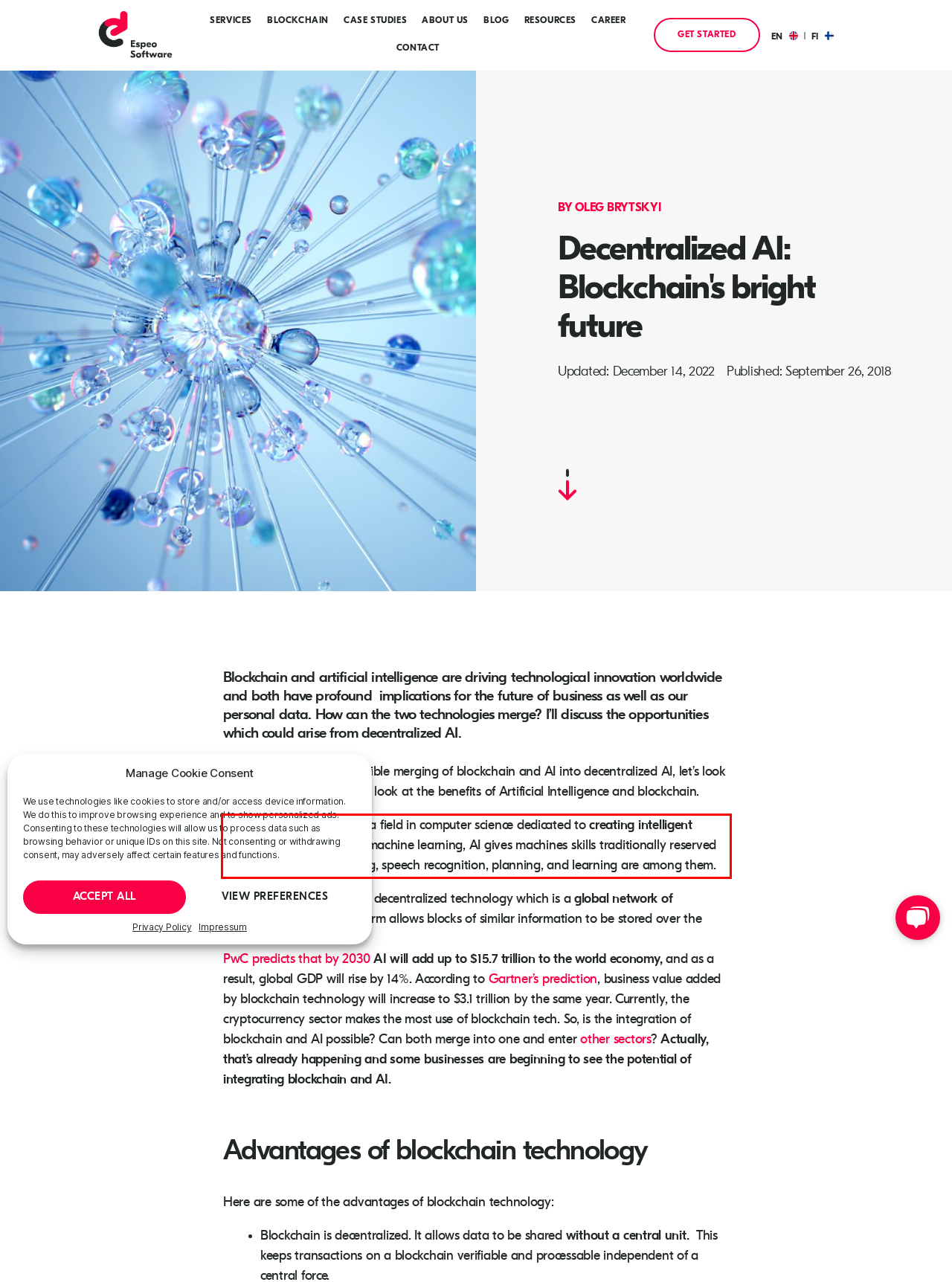Given a screenshot of a webpage containing a red bounding box, perform OCR on the text within this red bounding box and provide the text content.

Artificial intelligence (AI) is a field in computer science dedicated to creating intelligent machines. Also known as machine learning, AI gives machines skills traditionally reserved to humans. Problem solving, speech recognition, planning, and learning are among them.